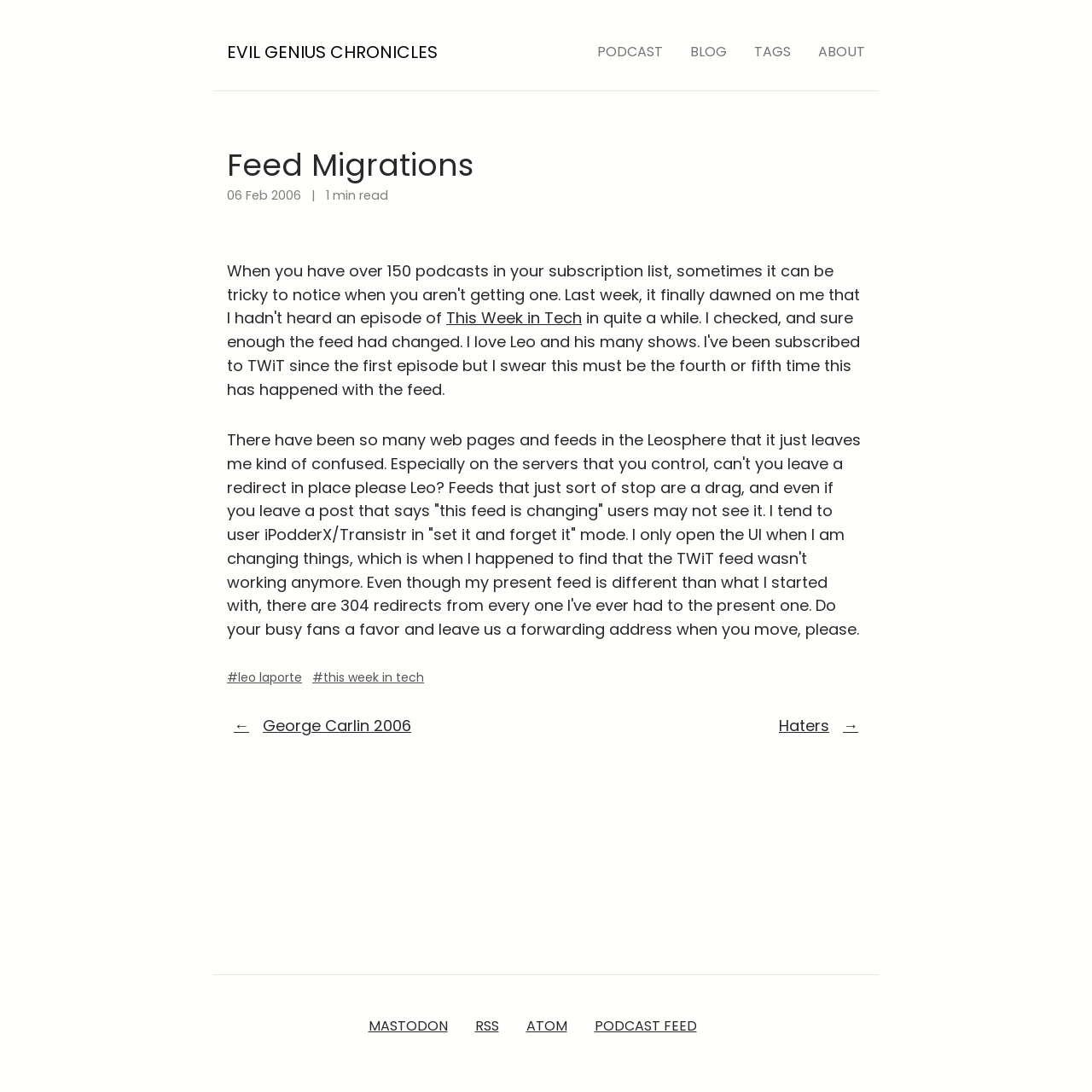Pinpoint the bounding box coordinates of the element that must be clicked to accomplish the following instruction: "Subscribe to the 'PODCAST FEED'". The coordinates should be in the format of four float numbers between 0 and 1, i.e., [left, top, right, bottom].

[0.544, 0.931, 0.638, 0.949]